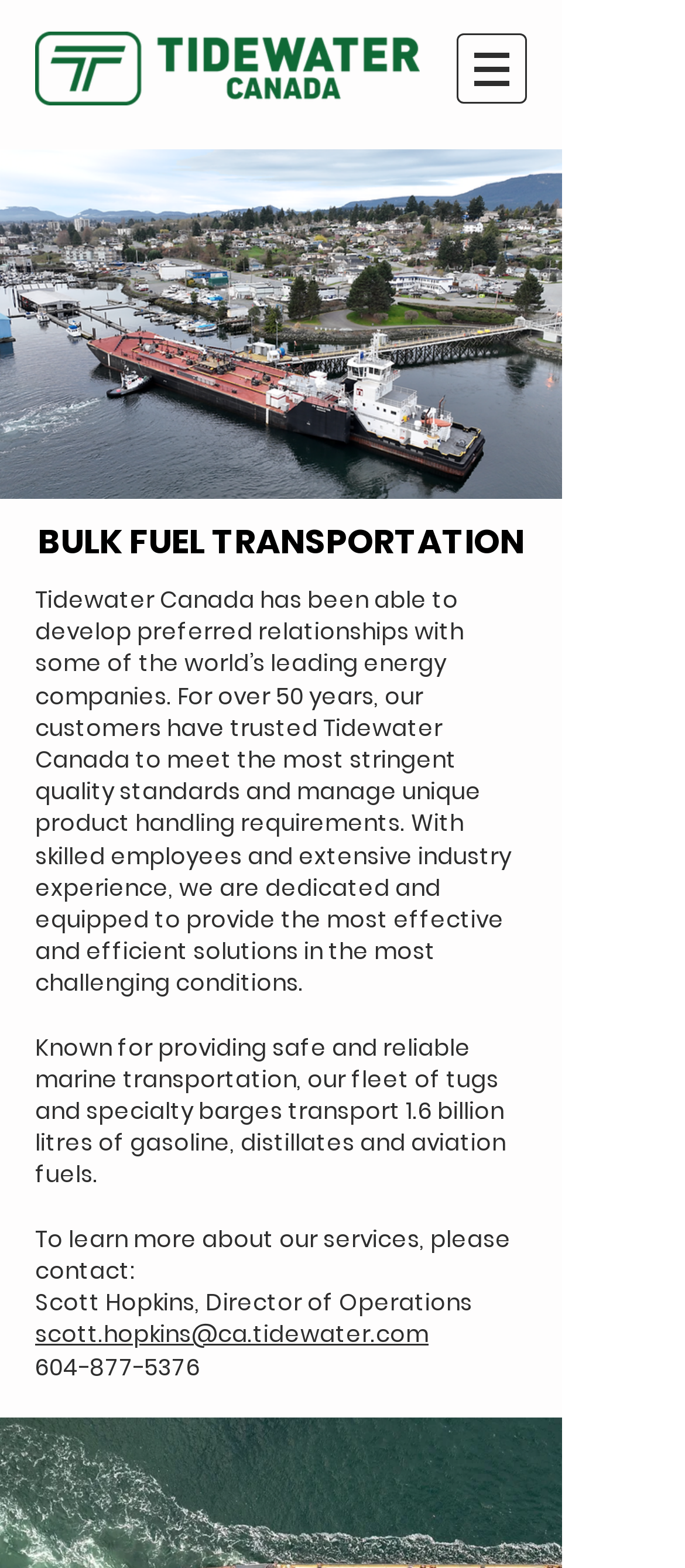What is the company's area of expertise?
Please give a detailed and elaborate answer to the question based on the image.

Based on the webpage content, it is clear that the company, Tidewater Canada, specializes in bulk fuel transportation, as stated in the heading 'BULK FUEL TRANSPORTATION' and the description that follows, which highlights their experience and capabilities in this area.